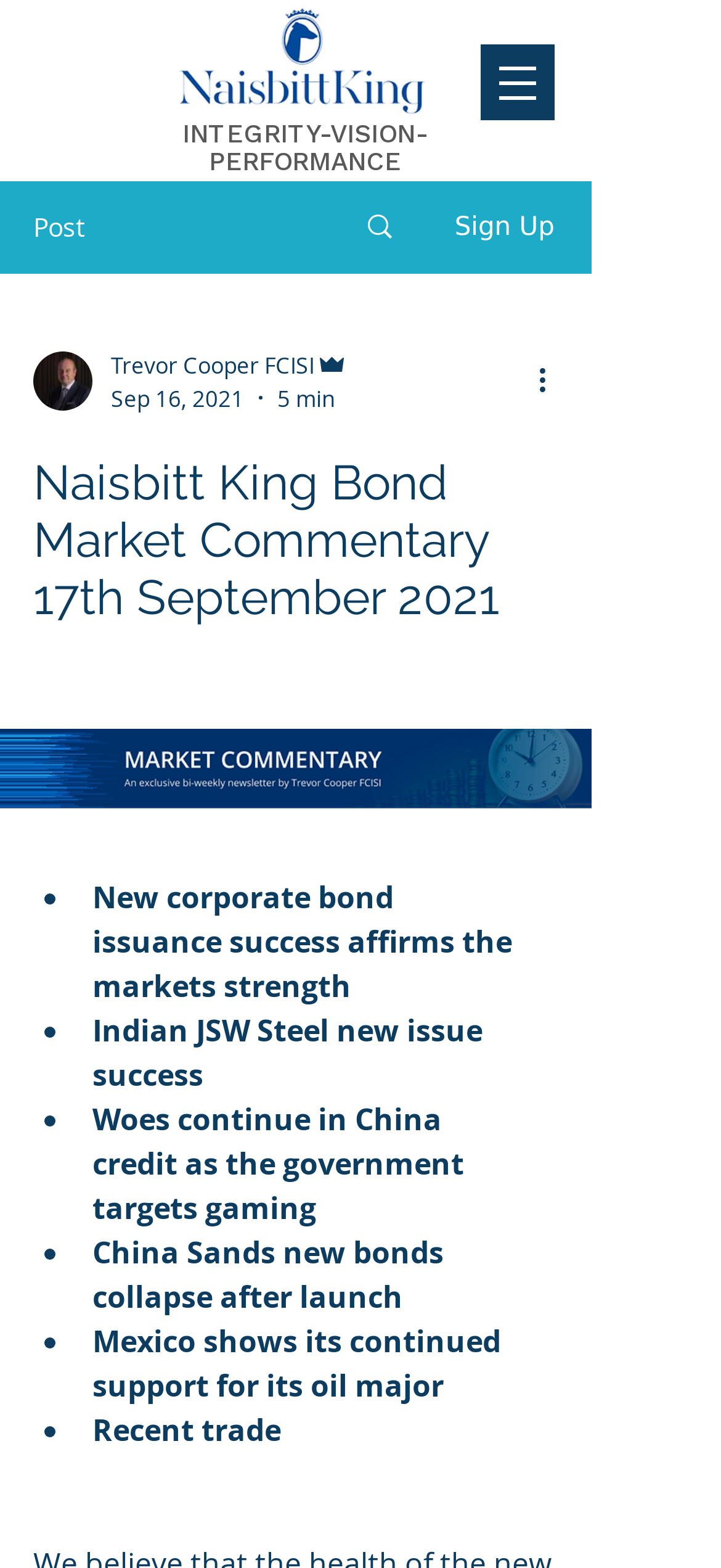What is the topic of the first bullet point?
Using the visual information from the image, give a one-word or short-phrase answer.

New corporate bond issuance success